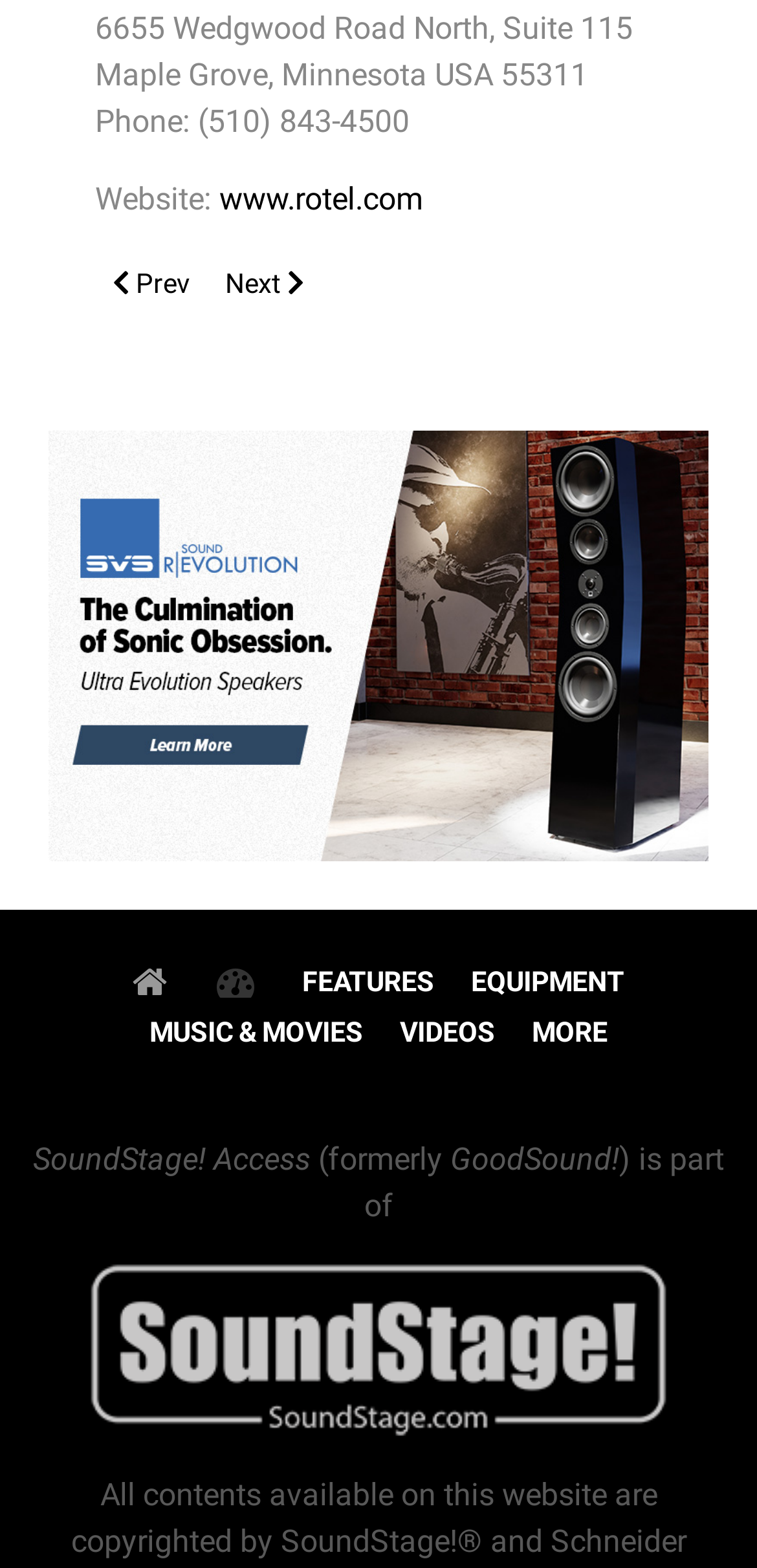Please analyze the image and give a detailed answer to the question:
What is the phone number of the company?

The phone number is mentioned at the top of the webpage, which is '(510) 843-4500'.